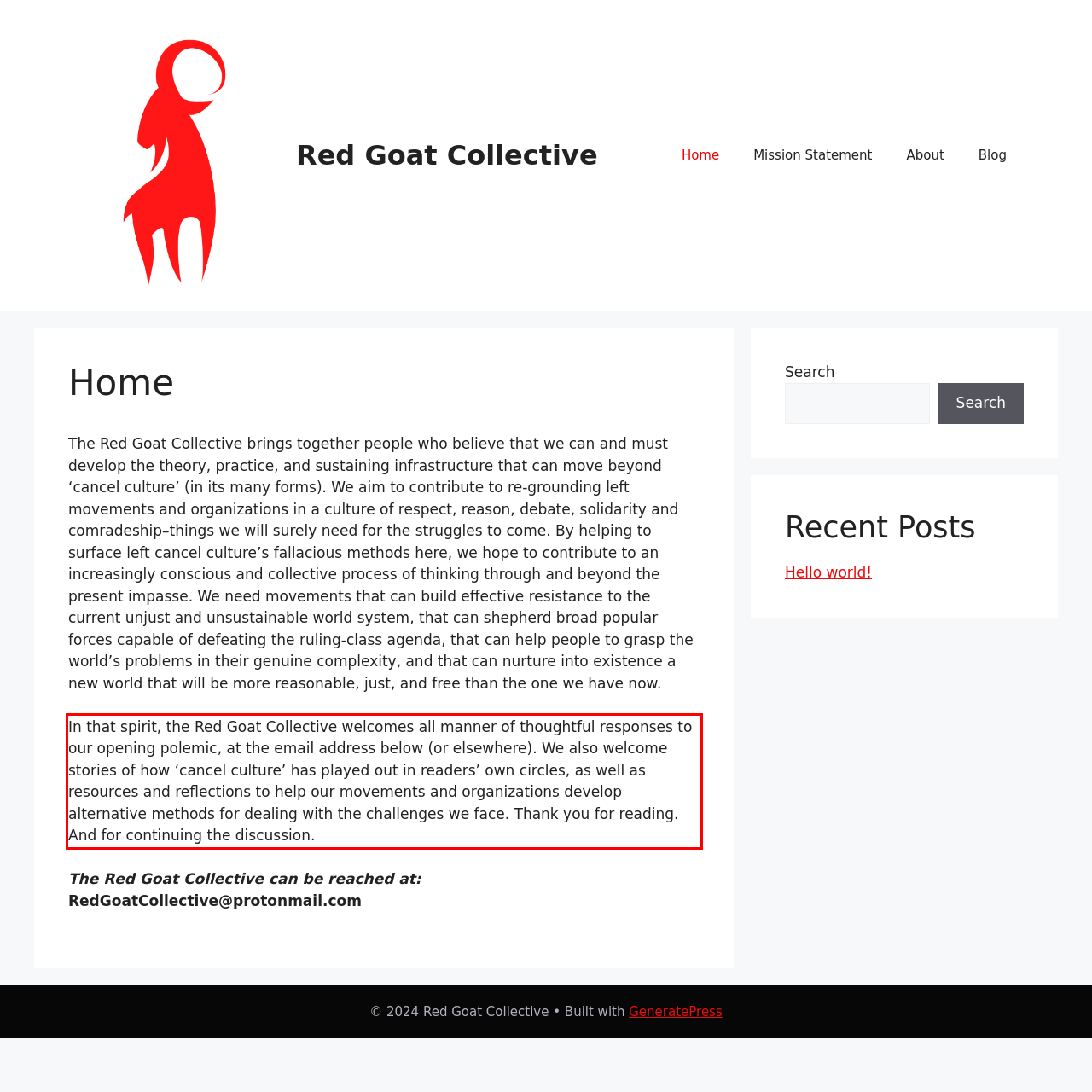Within the screenshot of a webpage, identify the red bounding box and perform OCR to capture the text content it contains.

In that spirit, the Red Goat Collective welcomes all manner of thoughtful responses to our opening polemic, at the email address below (or elsewhere). We also welcome stories of how ‘cancel culture’ has played out in readers’ own circles, as well as resources and reflections to help our movements and organizations develop alternative methods for dealing with the challenges we face. Thank you for reading. And for continuing the discussion.